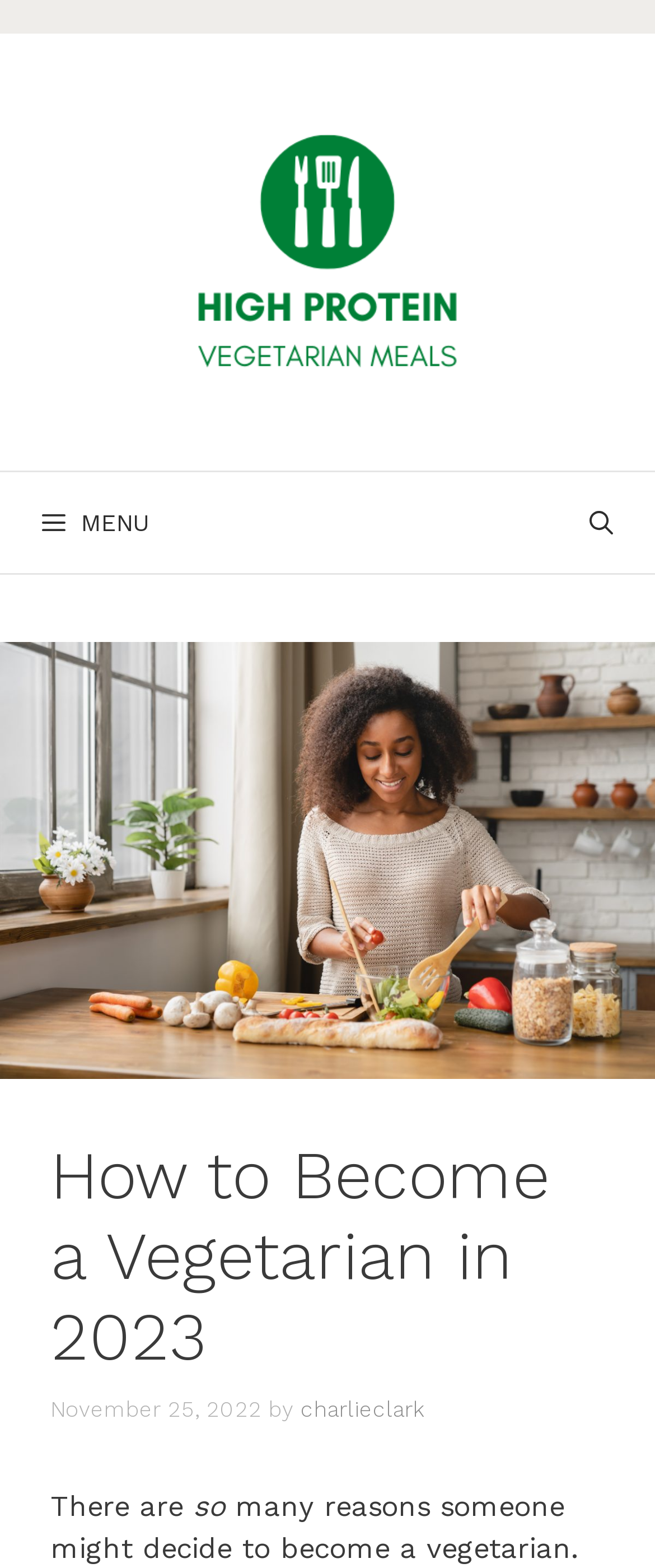How many links are there in the banner section?
Identify the answer in the screenshot and reply with a single word or phrase.

1